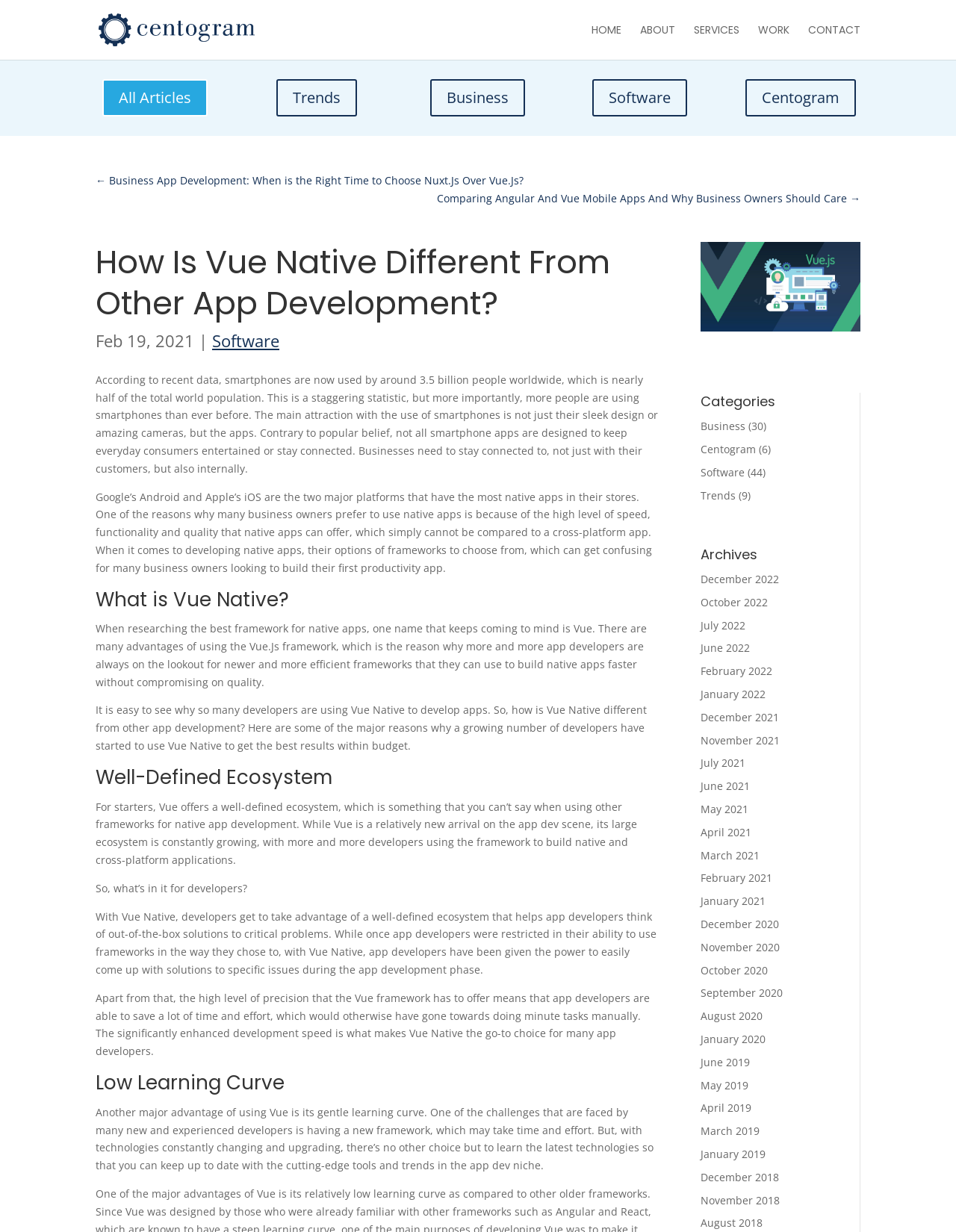Please determine the bounding box coordinates, formatted as (top-left x, top-left y, bottom-right x, bottom-right y), with all values as floating point numbers between 0 and 1. Identify the bounding box of the region described as: December 2020

[0.733, 0.744, 0.815, 0.756]